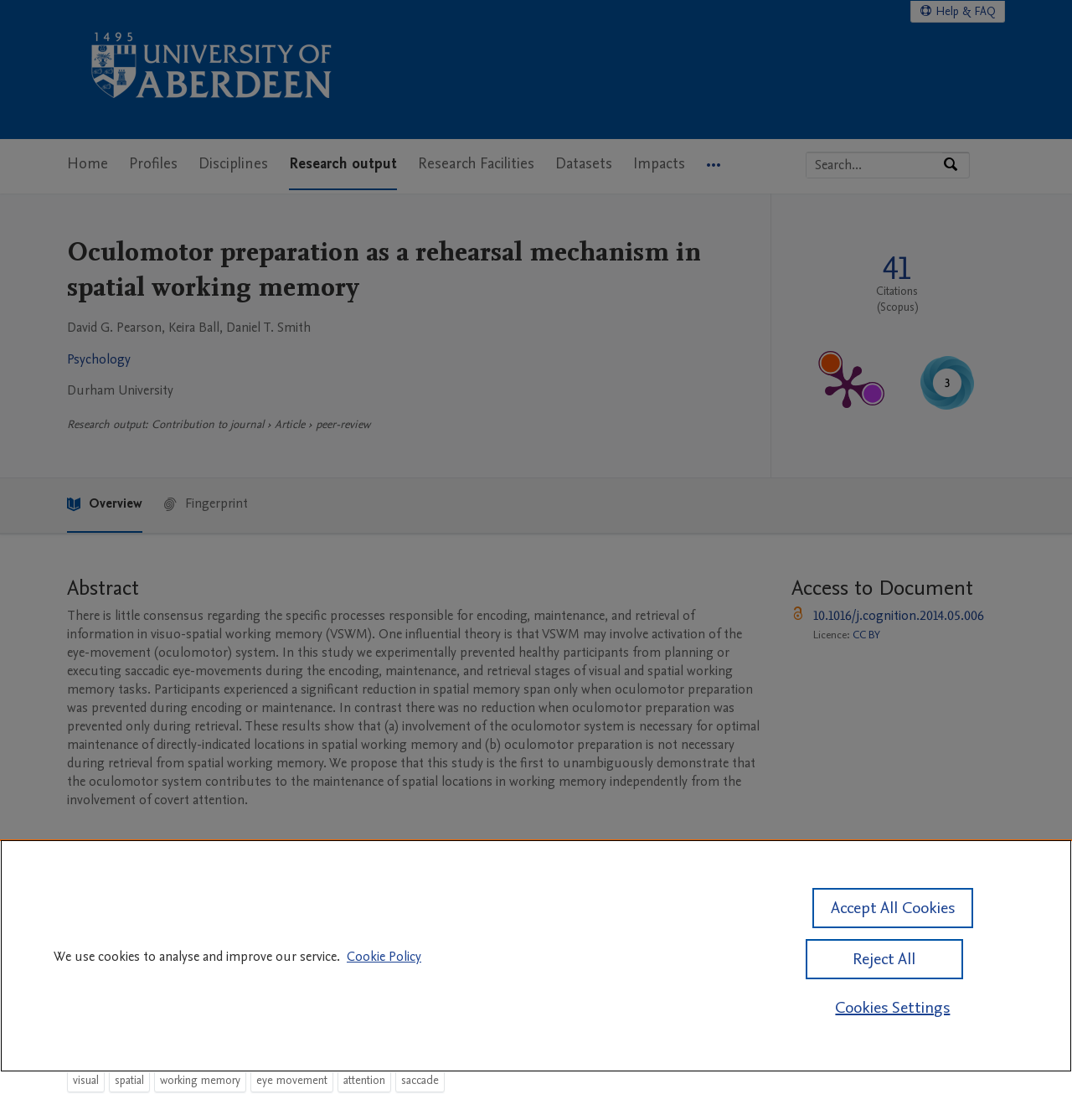Using the element description: "Accept All Cookies", determine the bounding box coordinates for the specified UI element. The coordinates should be four float numbers between 0 and 1, [left, top, right, bottom].

[0.758, 0.793, 0.908, 0.829]